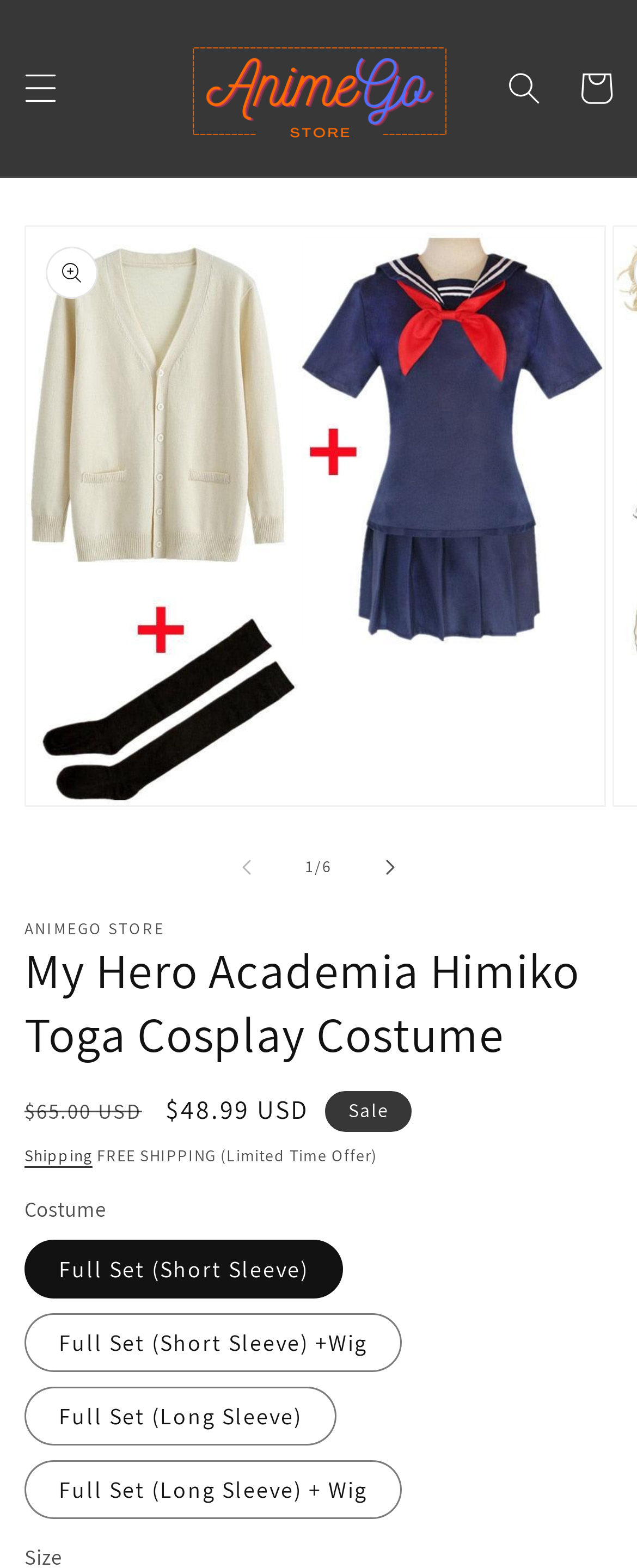Provide the bounding box coordinates of the UI element this sentence describes: "parent_node: Cart".

[0.269, 0.0, 0.731, 0.112]